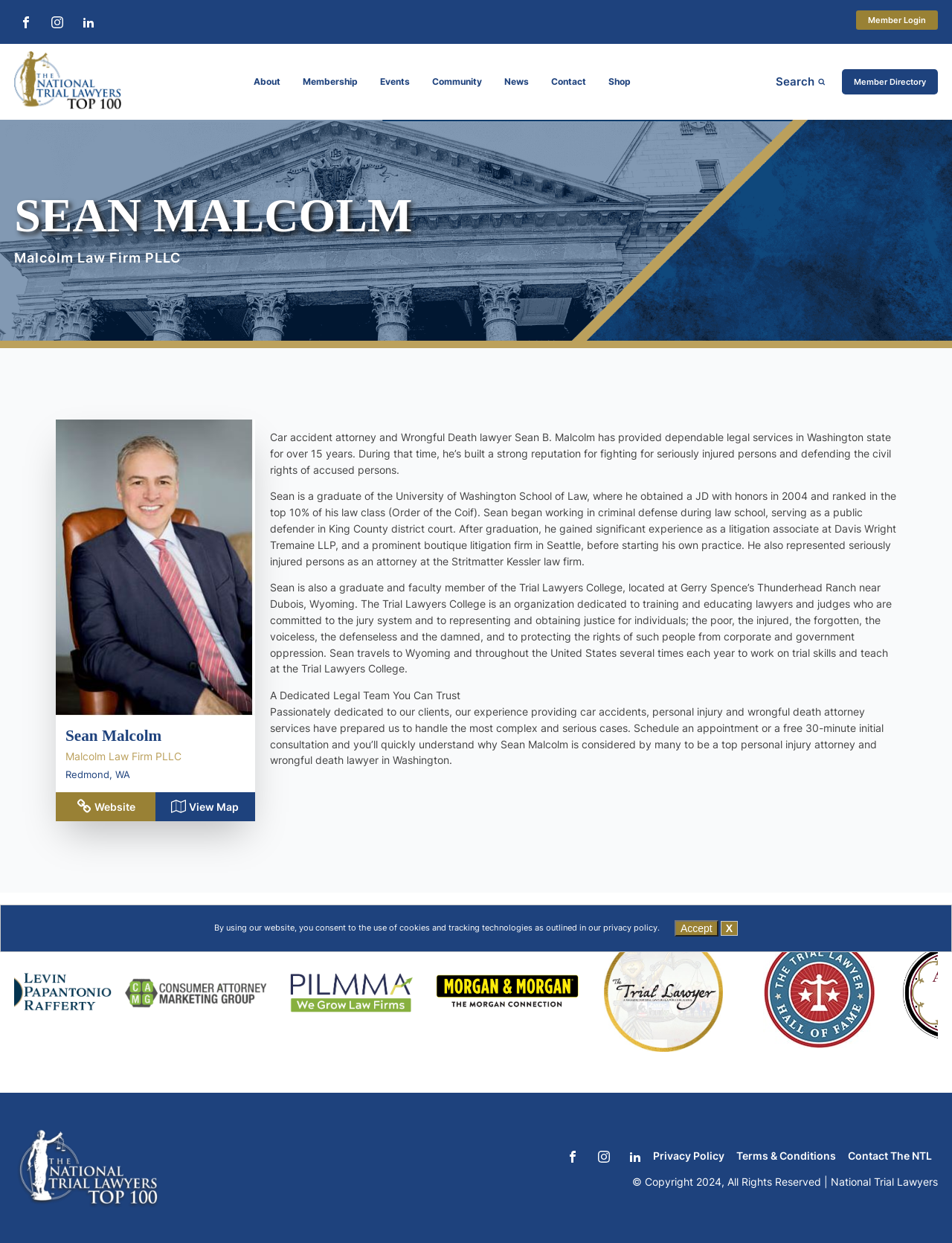Where is Malcolm Law Firm PLLC located?
Please provide a detailed and thorough answer to the question.

From the webpage content, we can see that the static text 'Redmond' and 'WA' are located near the text 'Malcolm Law Firm PLLC', indicating that the law firm is located in Redmond, Washington.